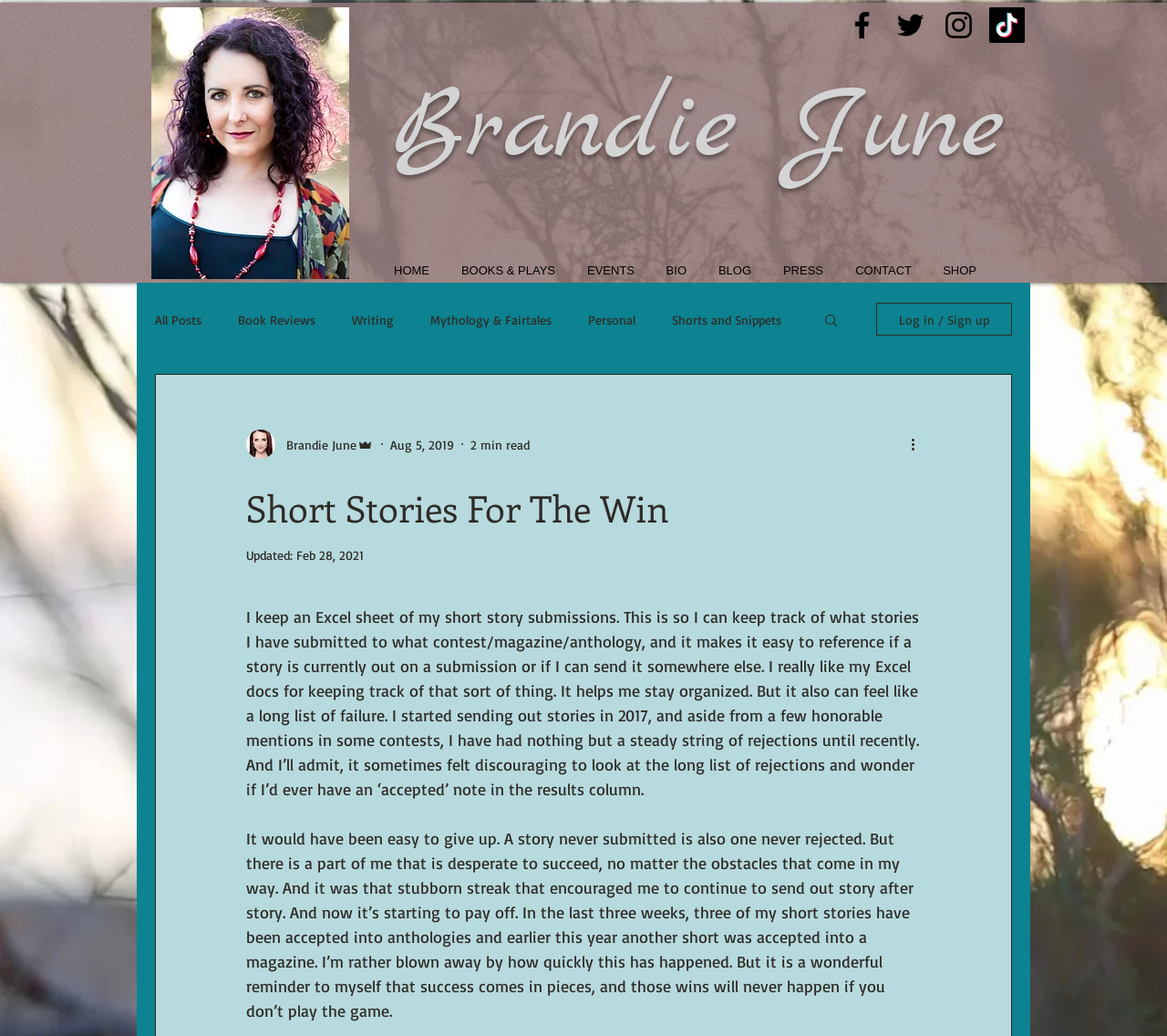Specify the bounding box coordinates of the element's region that should be clicked to achieve the following instruction: "Read the blog post 'Short Stories For The Win'". The bounding box coordinates consist of four float numbers between 0 and 1, in the format [left, top, right, bottom].

[0.211, 0.467, 0.789, 0.513]